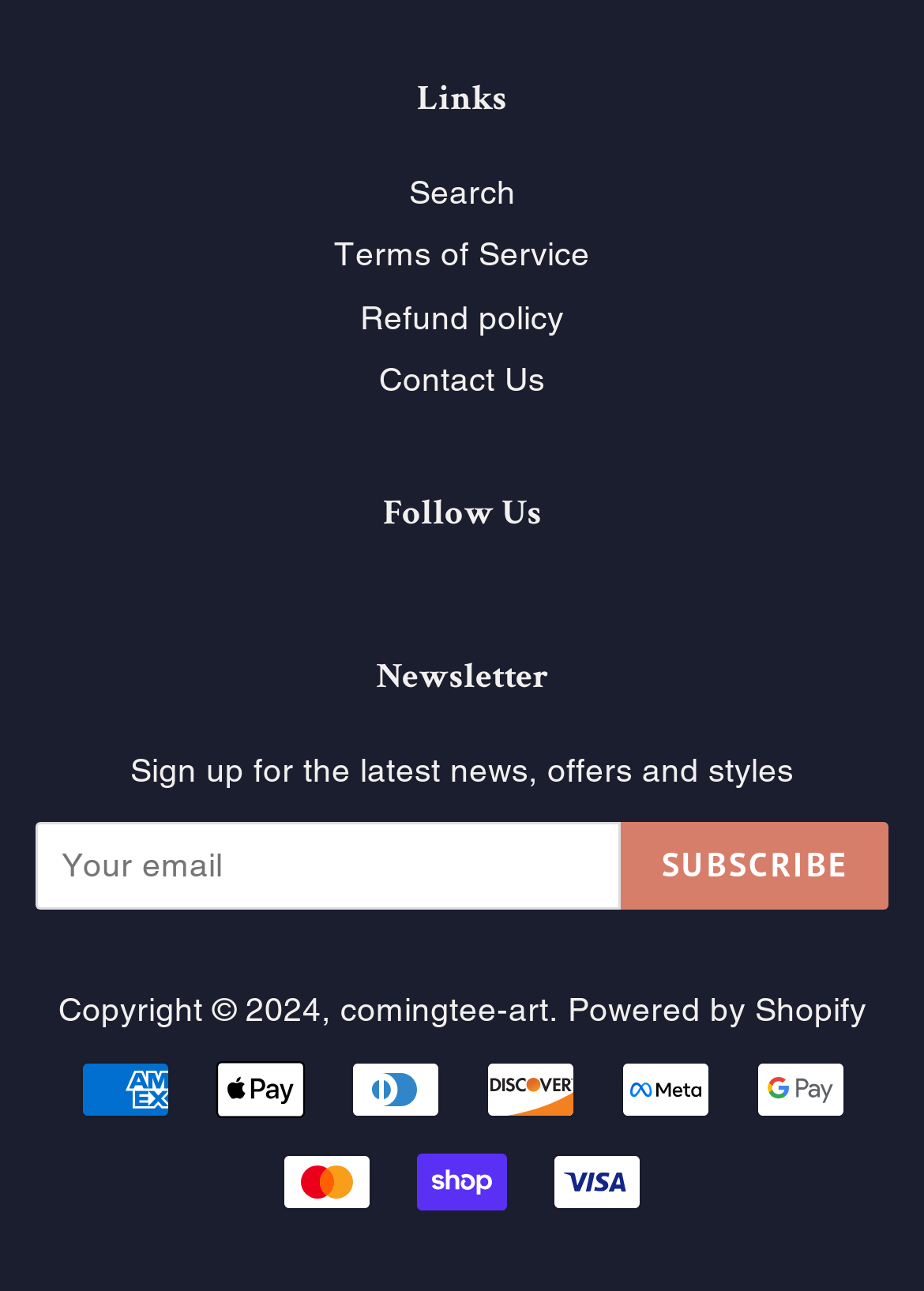Please find the bounding box coordinates of the element that you should click to achieve the following instruction: "Sign up for comingtee-art newsletter". The coordinates should be presented as four float numbers between 0 and 1: [left, top, right, bottom].

[0.368, 0.767, 0.594, 0.796]